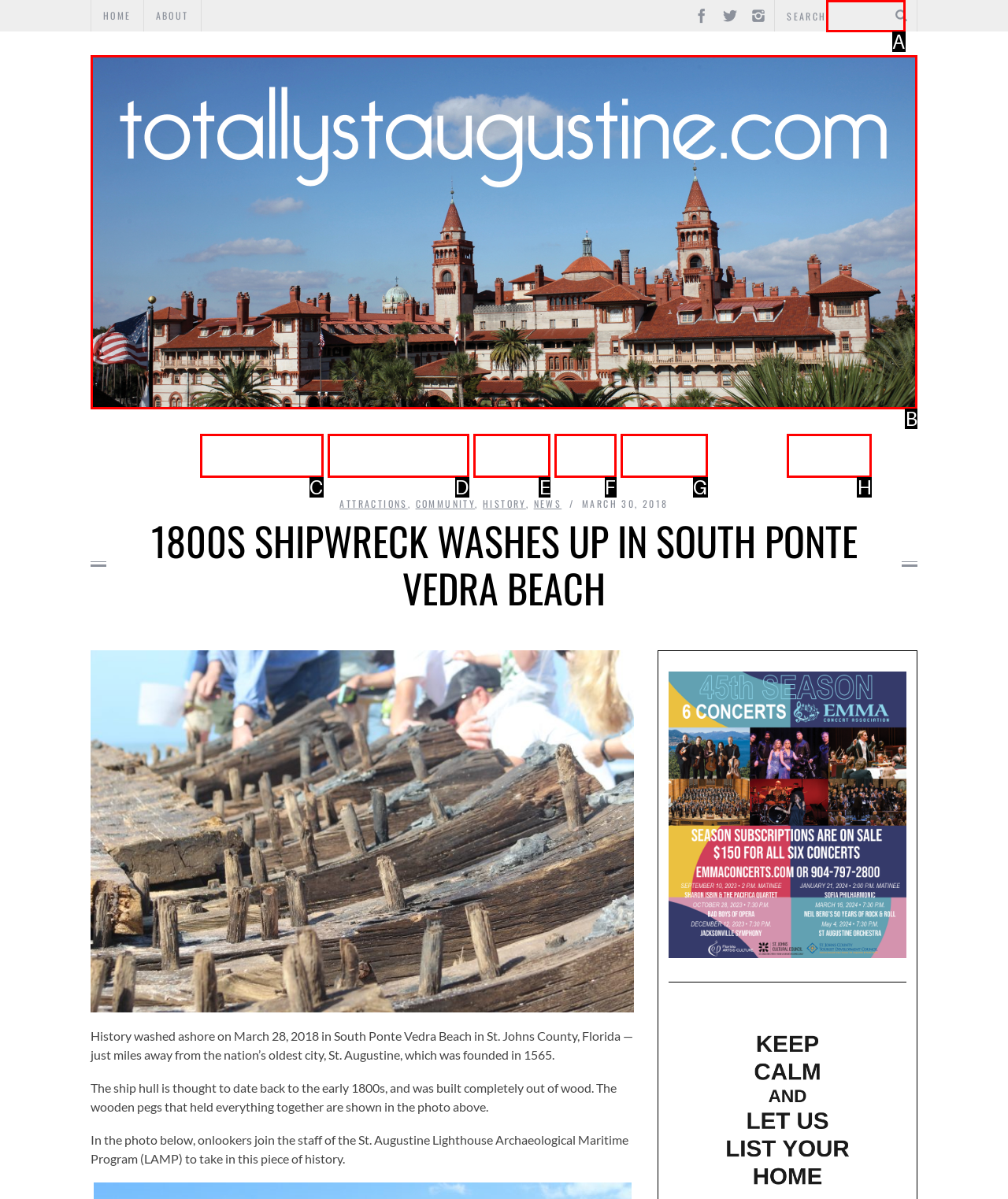Identify the correct HTML element to click for the task: Click HOME. Provide the letter of your choice.

None